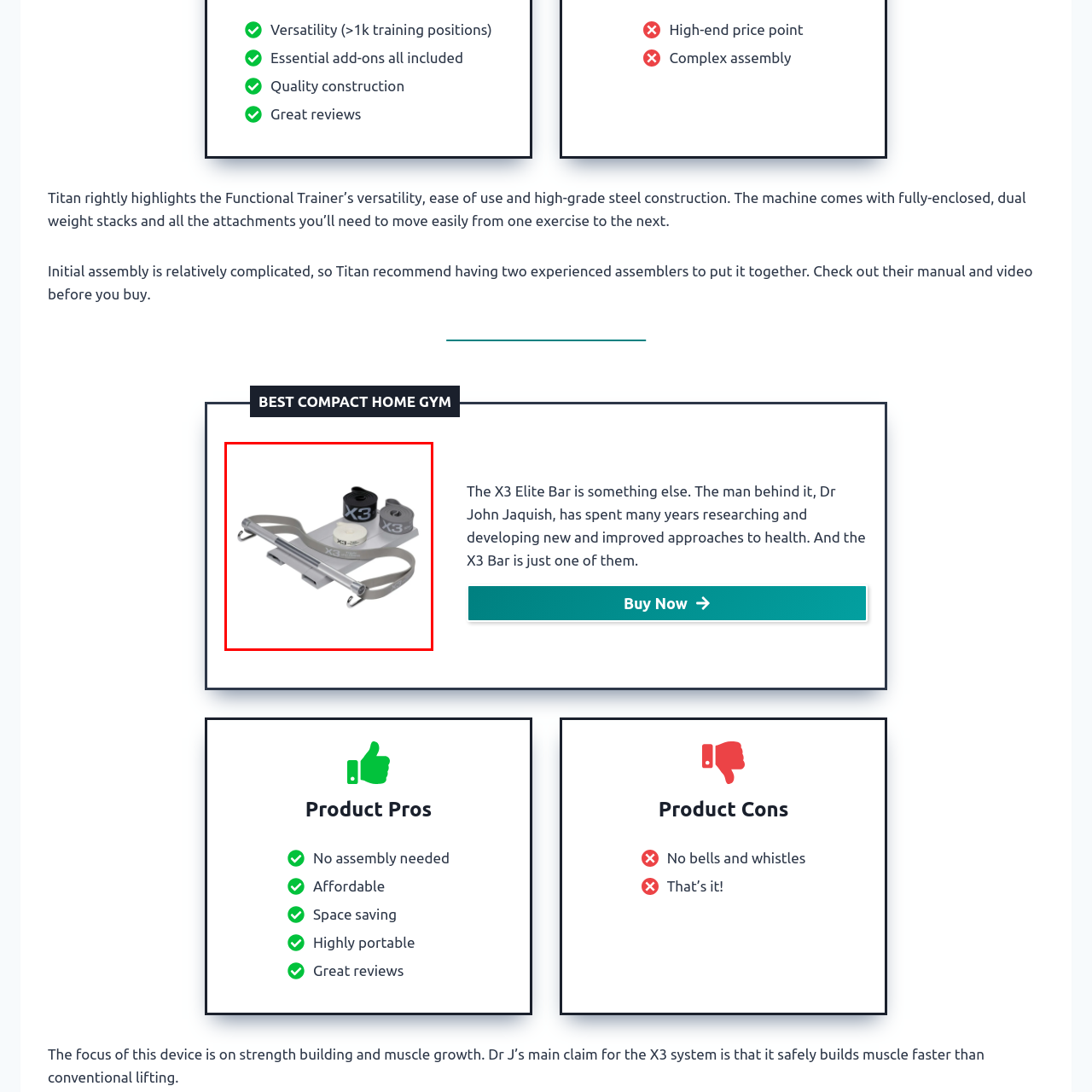Construct a detailed caption for the image enclosed in the red box.

The image showcases the X3 Elite Bar, a compact and innovative strength training equipment designed to enhance muscle-building workouts. Arranged neatly, the setup includes the bar itself, surrounded by a set of resistance bands in varying levels of resistance, clearly marked with the "X3" branding. The equipment is built for versatility and efficiency, making it a perfect choice for home gyms. Its space-saving design and lightweight materials ensure easy portability, while the high-quality construction promises durability during intense workouts. Ideal for users looking to maximize their training without the need for extensive assembly, the X3 Elite Bar stands out as a practical addition to any fitness regimen.